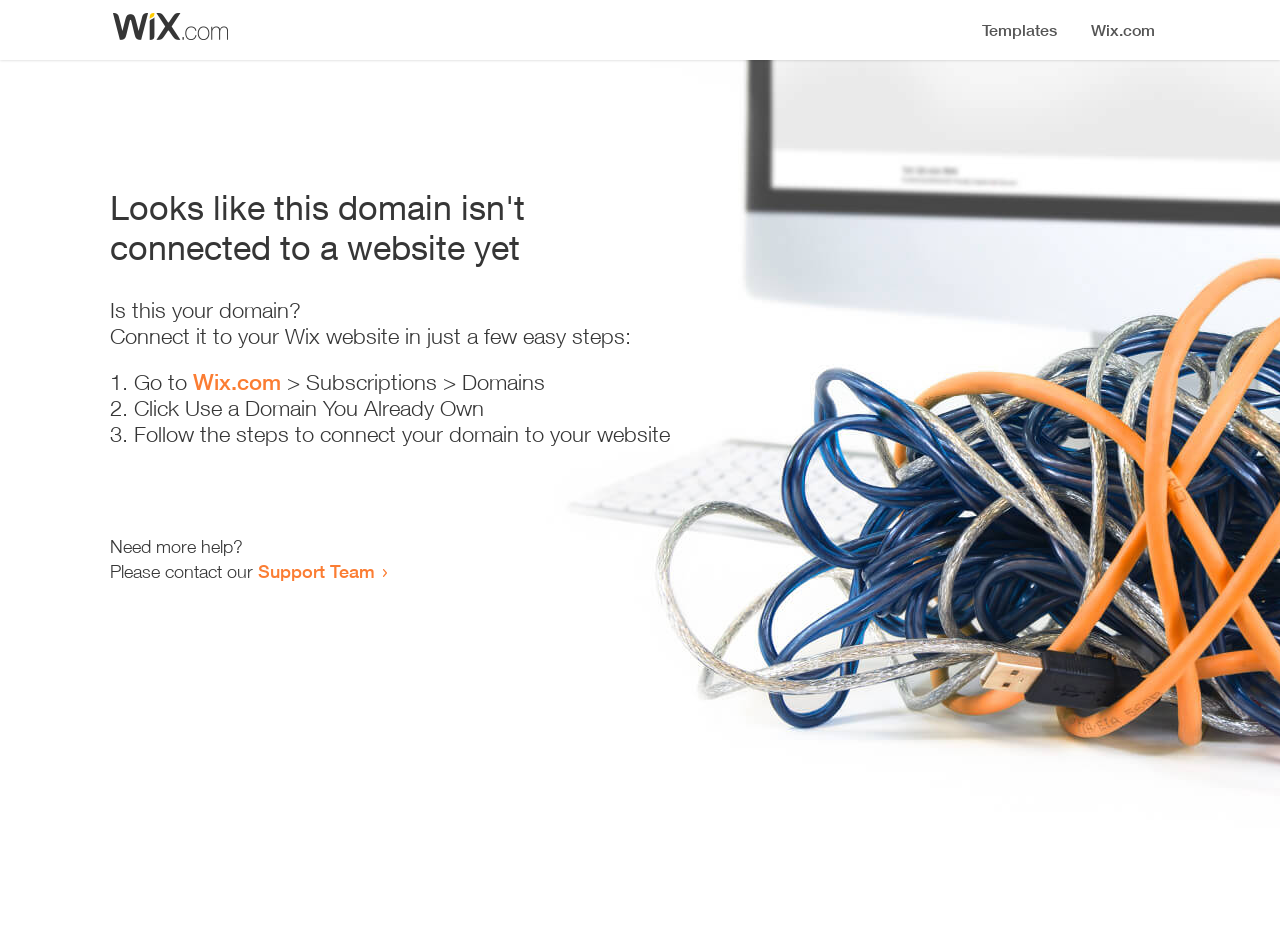What is the current status of the domain?
Using the information from the image, answer the question thoroughly.

Based on the heading 'Looks like this domain isn't connected to a website yet', it is clear that the domain is not currently connected to a website.